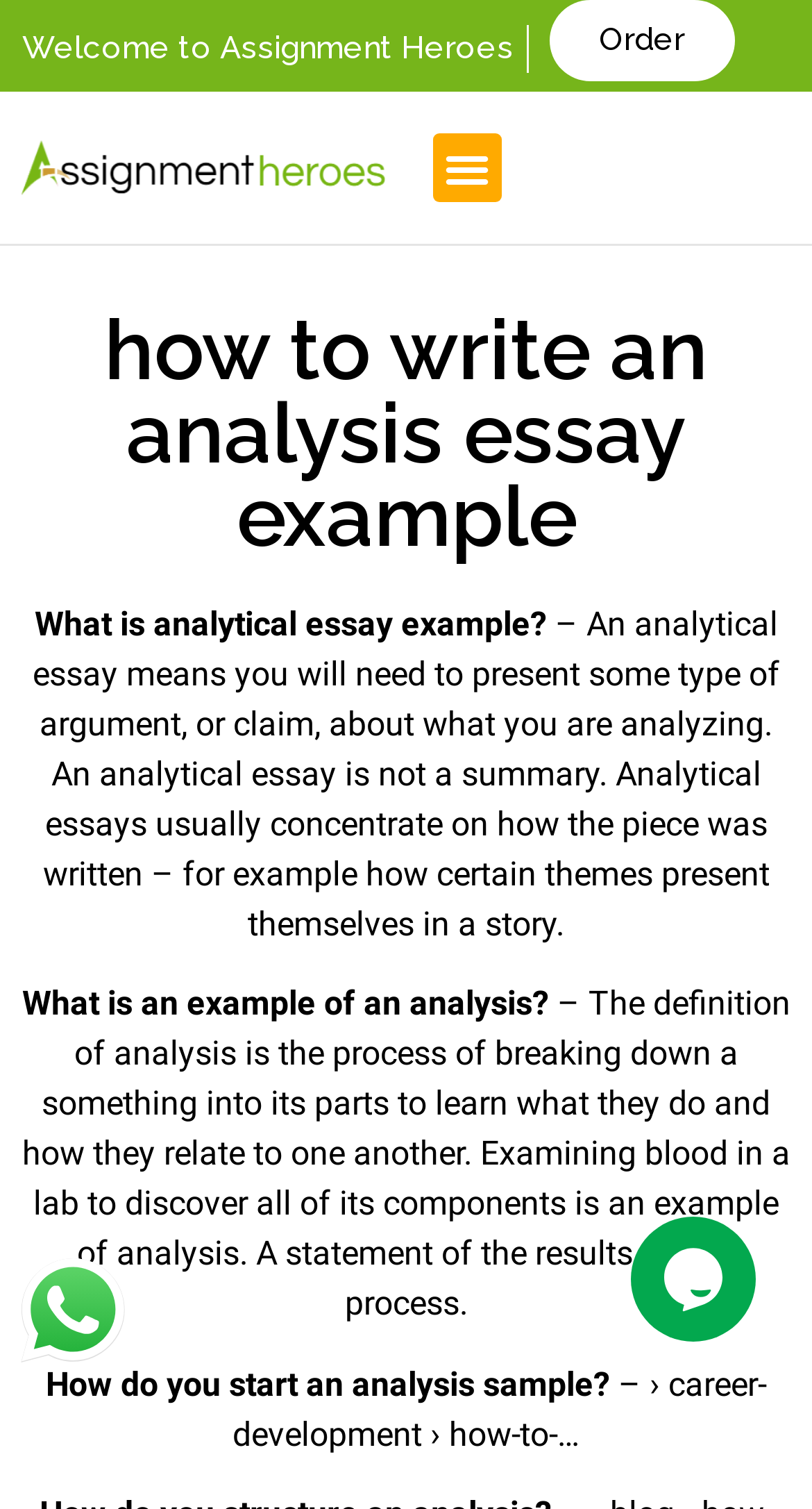What is the process of breaking down something into its parts?
Carefully analyze the image and provide a detailed answer to the question.

The webpage defines analysis as the process of breaking down something into its parts to learn what they do and how they relate to one another. For example, examining blood in a lab to discover all of its components is an example of analysis.